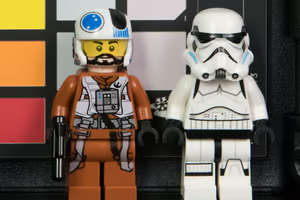Create a detailed narrative that captures the essence of the image.

The image features two iconic LEGO mini-figures inspired by the Star Wars universe. On the left, a pilot dressed in an orange flight suit is equipped with a blaster and sports a helmet adorned with a distinctive blue emblem. Beside him stands a classic Stormtrooper in white armor, characterized by a detailed helmet and an iconic design that represents the Galactic Empire. The backdrop showcases a vibrant color chart, likely used for testing photography settings, emphasizing the playful yet serious nature of the figures as they embody both creativity and nostalgia within the famed franchise.